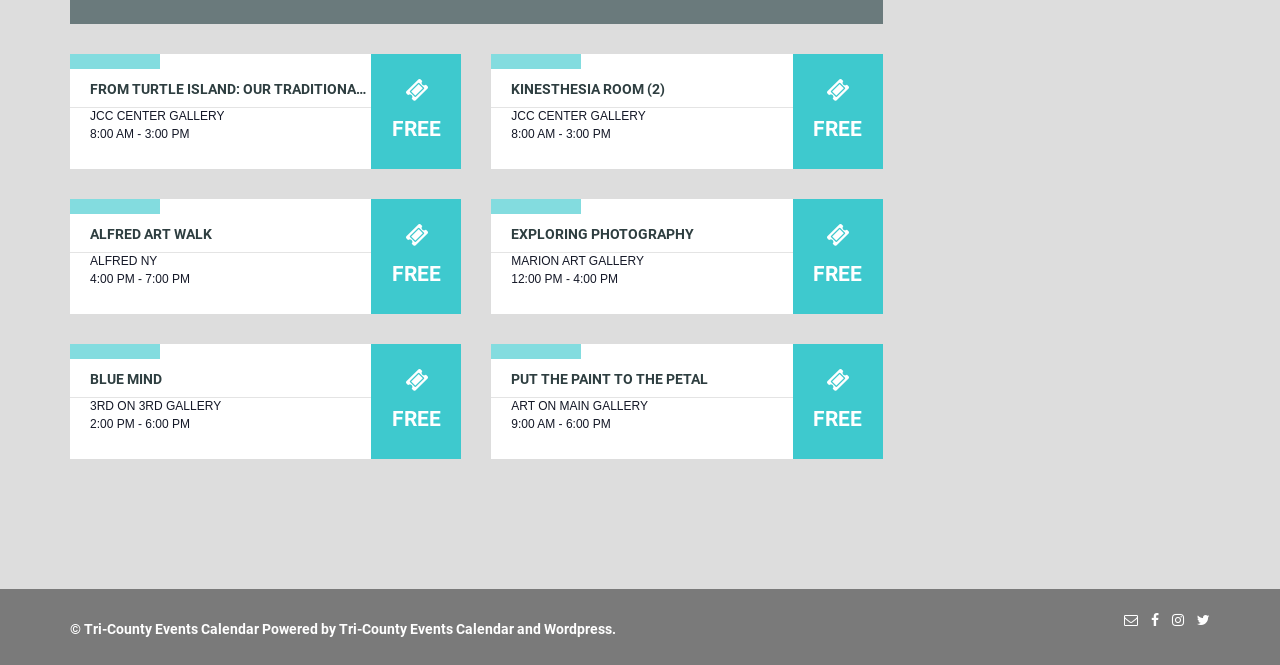How many events are listed on this webpage?
Can you offer a detailed and complete answer to this question?

I counted the number of headings that describe events, and I found six of them: 'FROM TURTLE ISLAND: OUR TRADITIONAL EXPRESSIONS', 'KINESTHESIA ROOM (2)', 'ALFRED ART WALK', 'EXPLORING PHOTOGRAPHY', 'BLUE MIND', and 'PUT THE PAINT TO THE PETAL'.